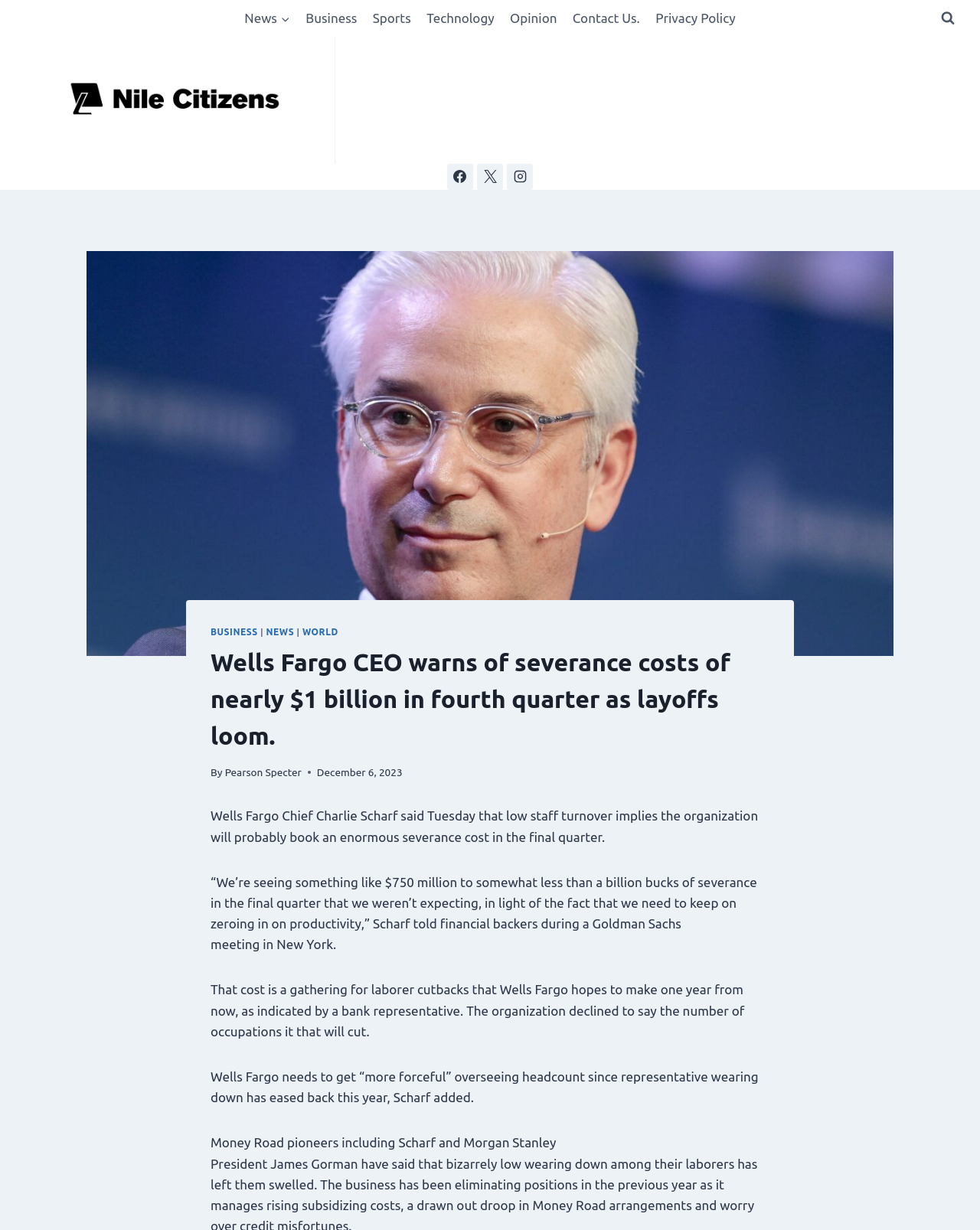What is the expected severance cost in the fourth quarter?
Examine the image and give a concise answer in one word or a short phrase.

$750 million to a little less than a billion dollars